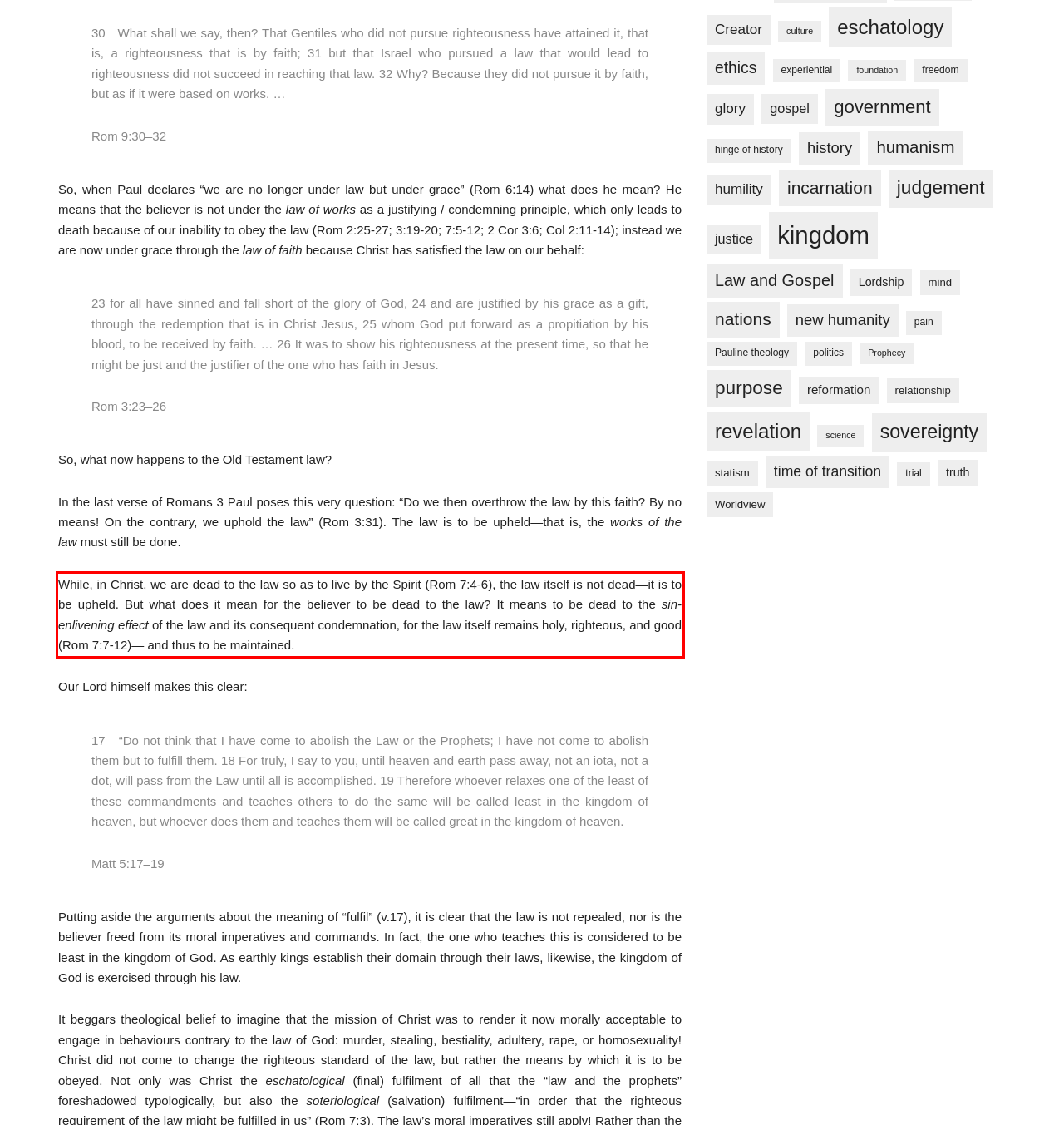Locate the red bounding box in the provided webpage screenshot and use OCR to determine the text content inside it.

While, in Christ, we are dead to the law so as to live by the Spirit (Rom 7:4-6), the law itself is not dead—it is to be upheld. But what does it mean for the believer to be dead to the law? It means to be dead to the sin-enlivening effect of the law and its consequent condemnation, for the law itself remains holy, righteous, and good (Rom 7:7-12)— and thus to be maintained.